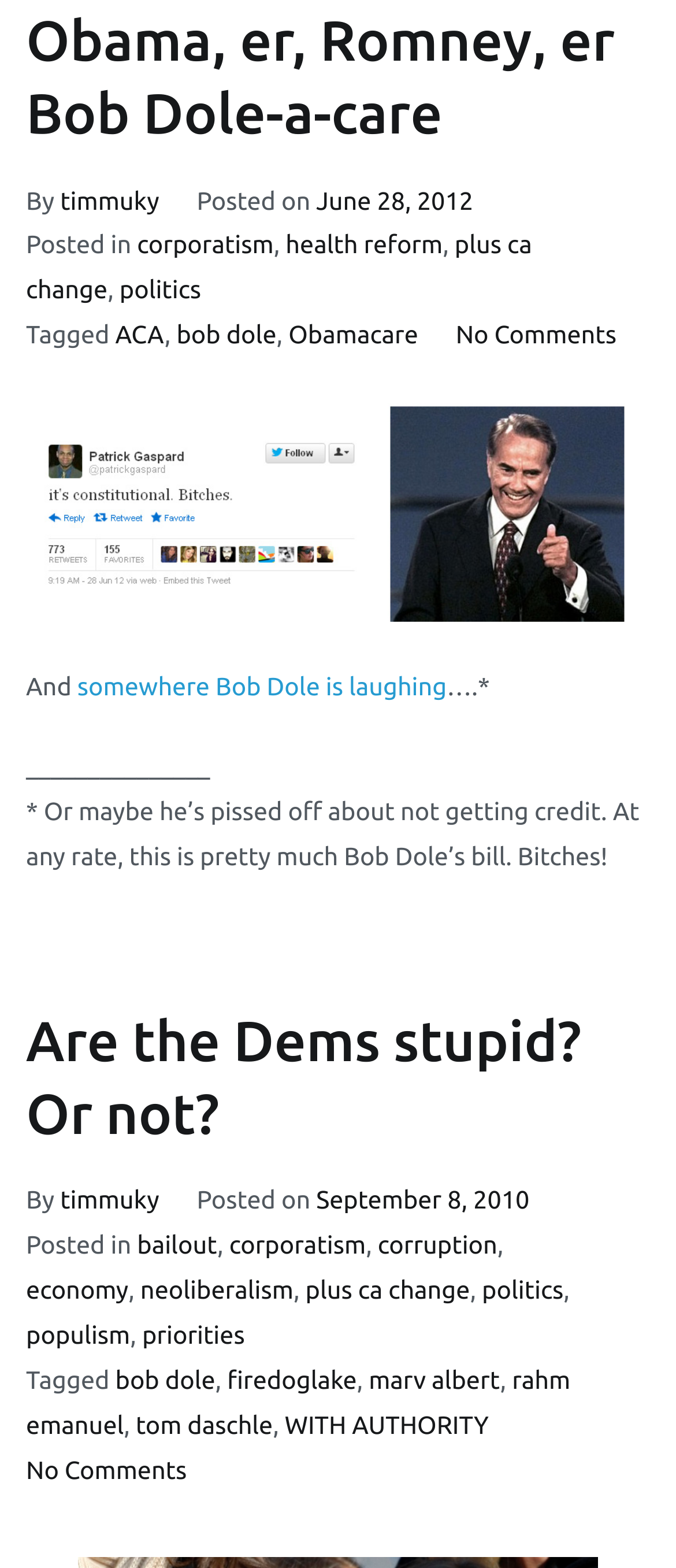Identify and provide the bounding box coordinates of the UI element described: "bob dole". The coordinates should be formatted as [left, top, right, bottom], with each number being a float between 0 and 1.

[0.261, 0.205, 0.409, 0.223]